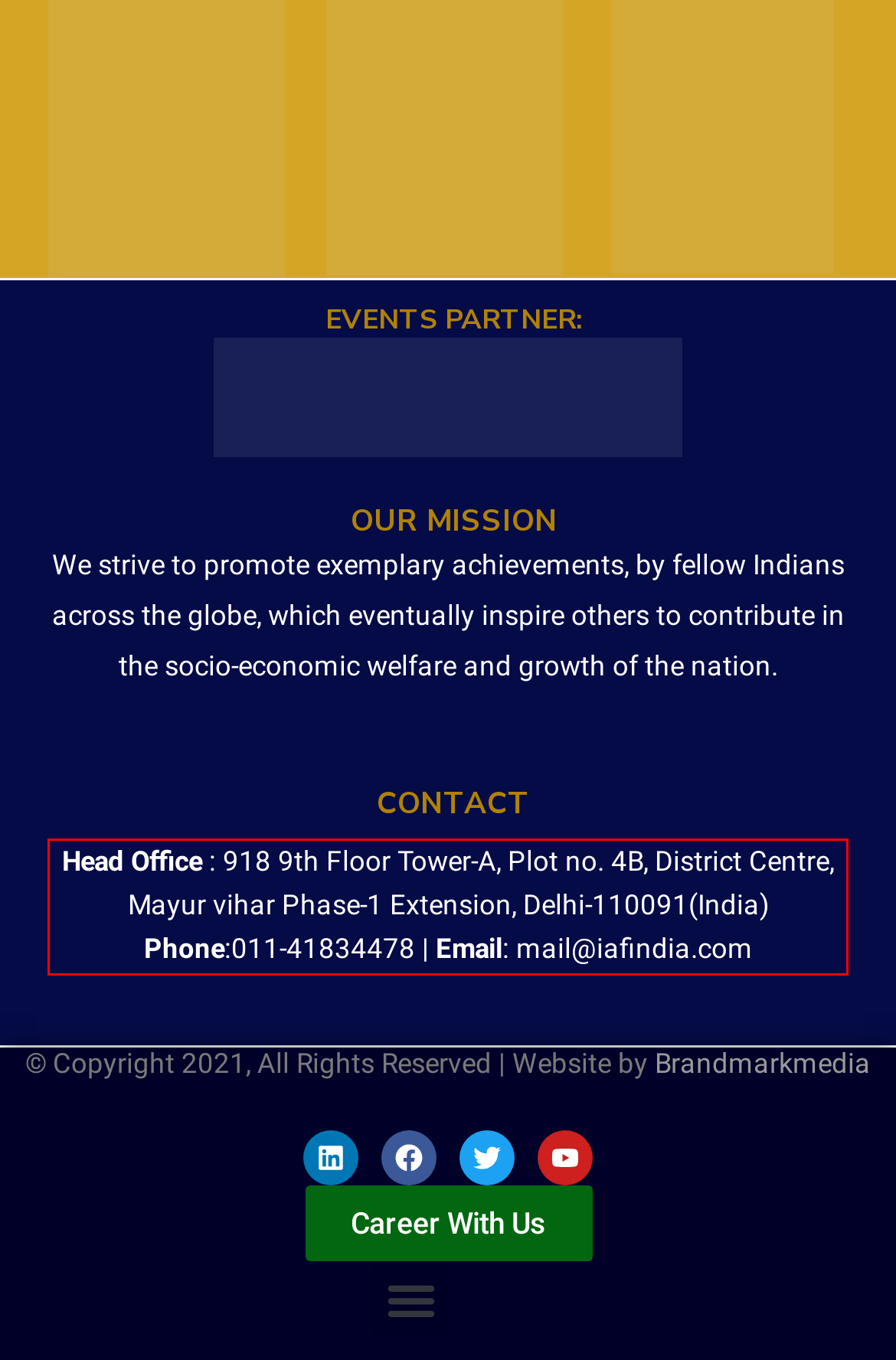Using the provided screenshot of a webpage, recognize the text inside the red rectangle bounding box by performing OCR.

Head Office : 918 9th Floor Tower-A, Plot no. 4B, District Centre, Mayur vihar Phase-1 Extension, Delhi-110091(India) Phone:011-41834478 | Email: mail@iafindia.com